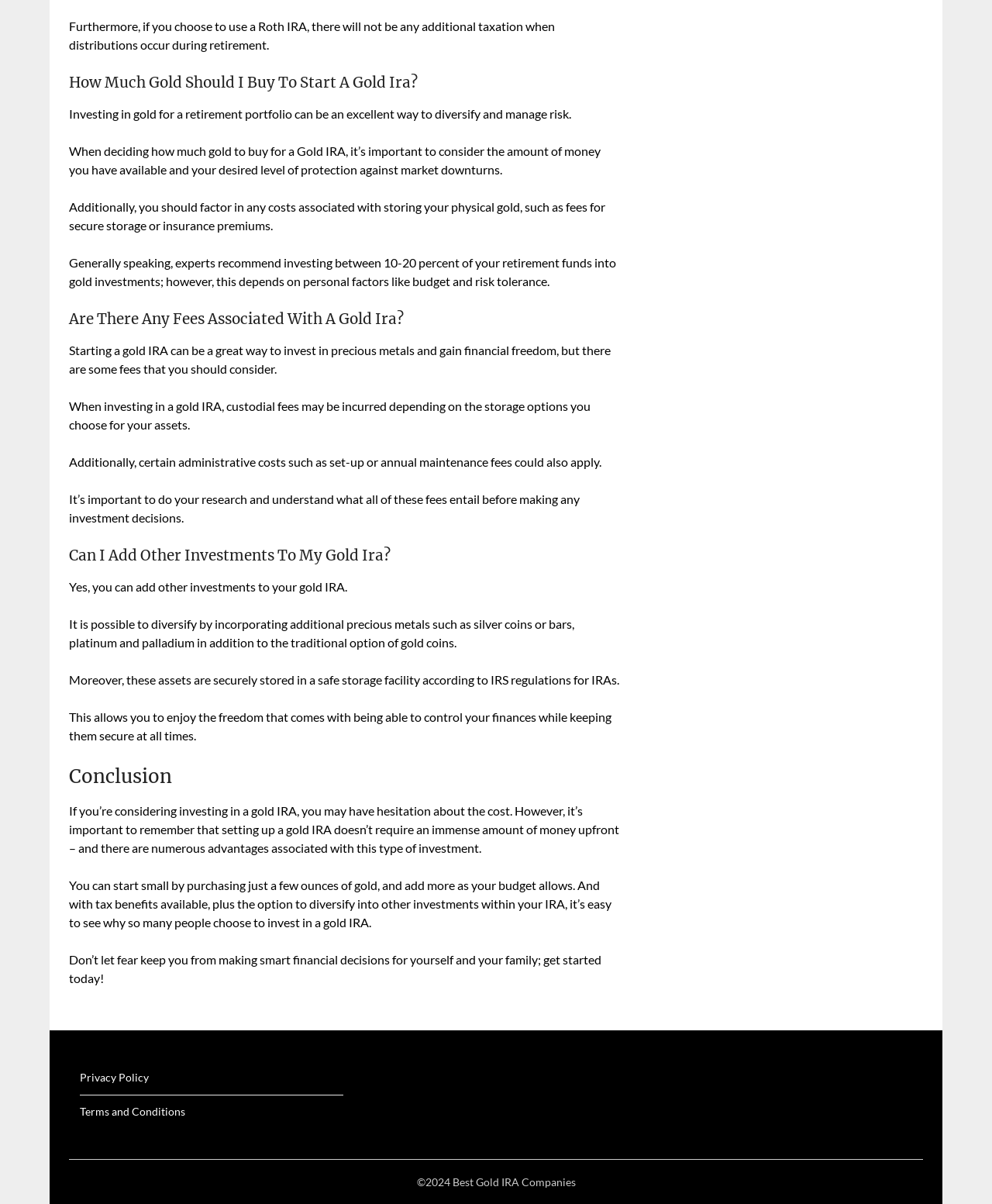What is the recommended percentage of retirement funds to invest in gold?
Look at the image and provide a detailed response to the question.

According to the webpage, experts recommend investing between 10-20 percent of retirement funds into gold investments, depending on personal factors like budget and risk tolerance.